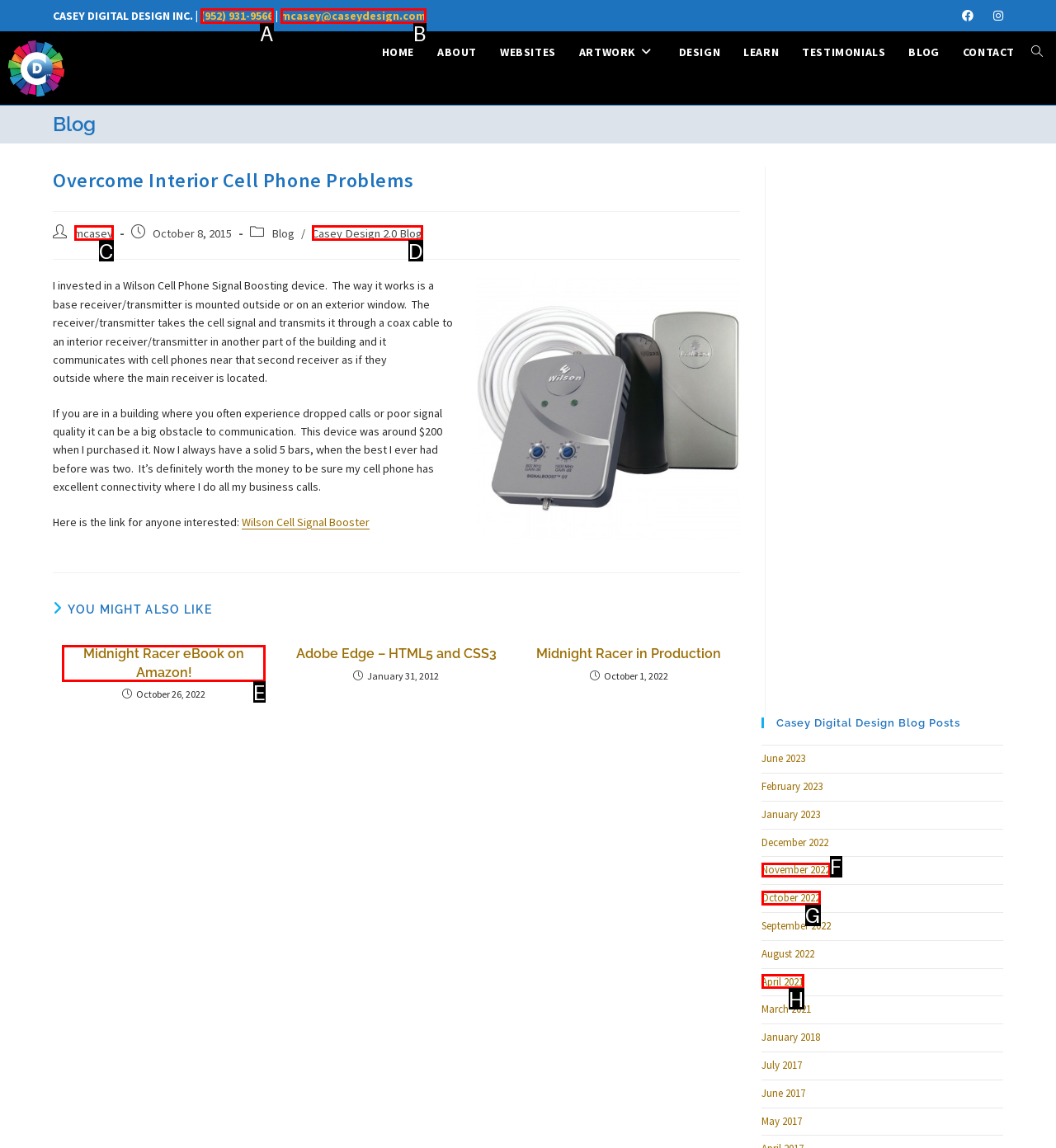Select the HTML element to finish the task: View the 'Midnight Racer eBook on Amazon!' post Reply with the letter of the correct option.

E